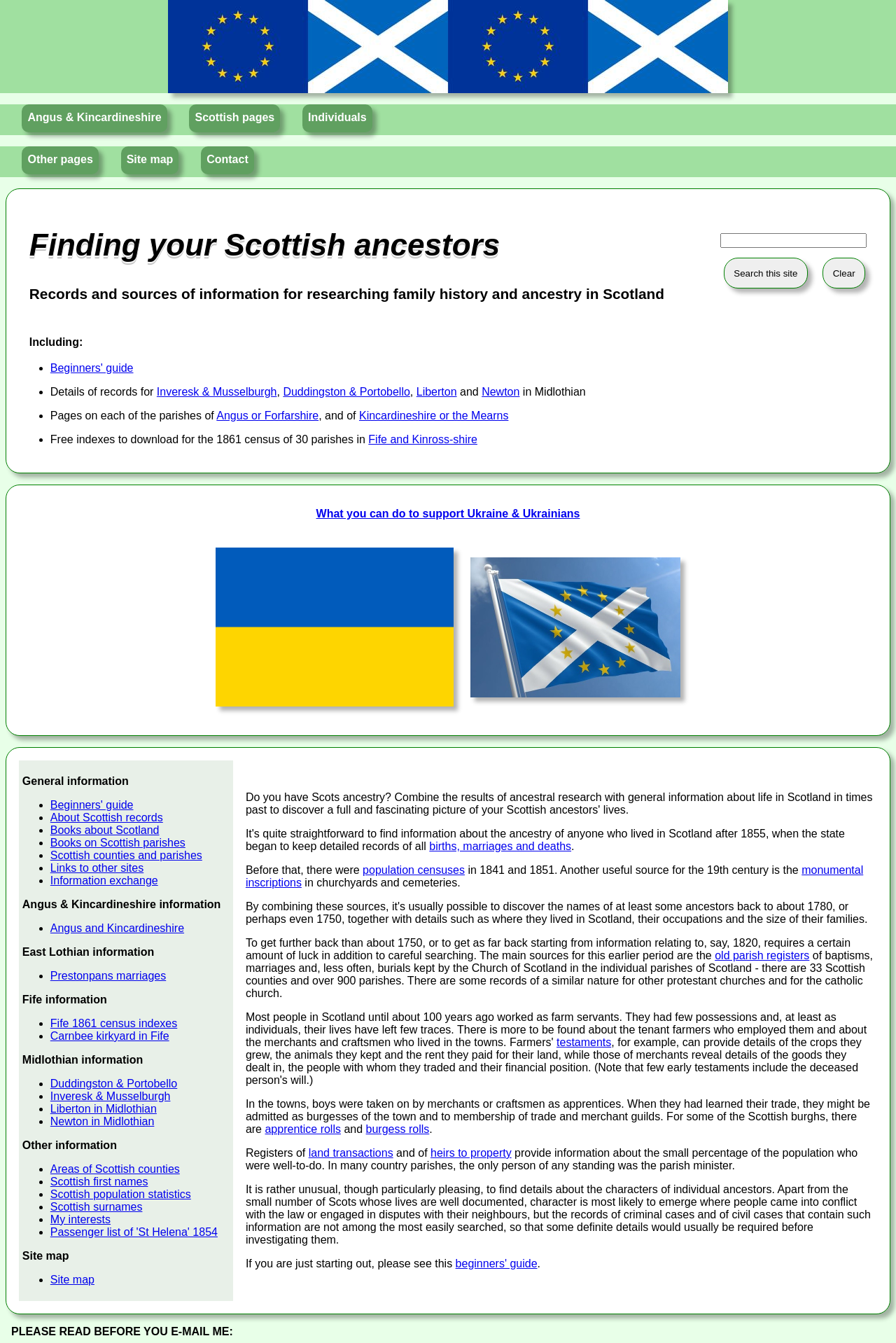Answer the question with a brief word or phrase:
What is the topic of the webpage?

Scottish family and local history